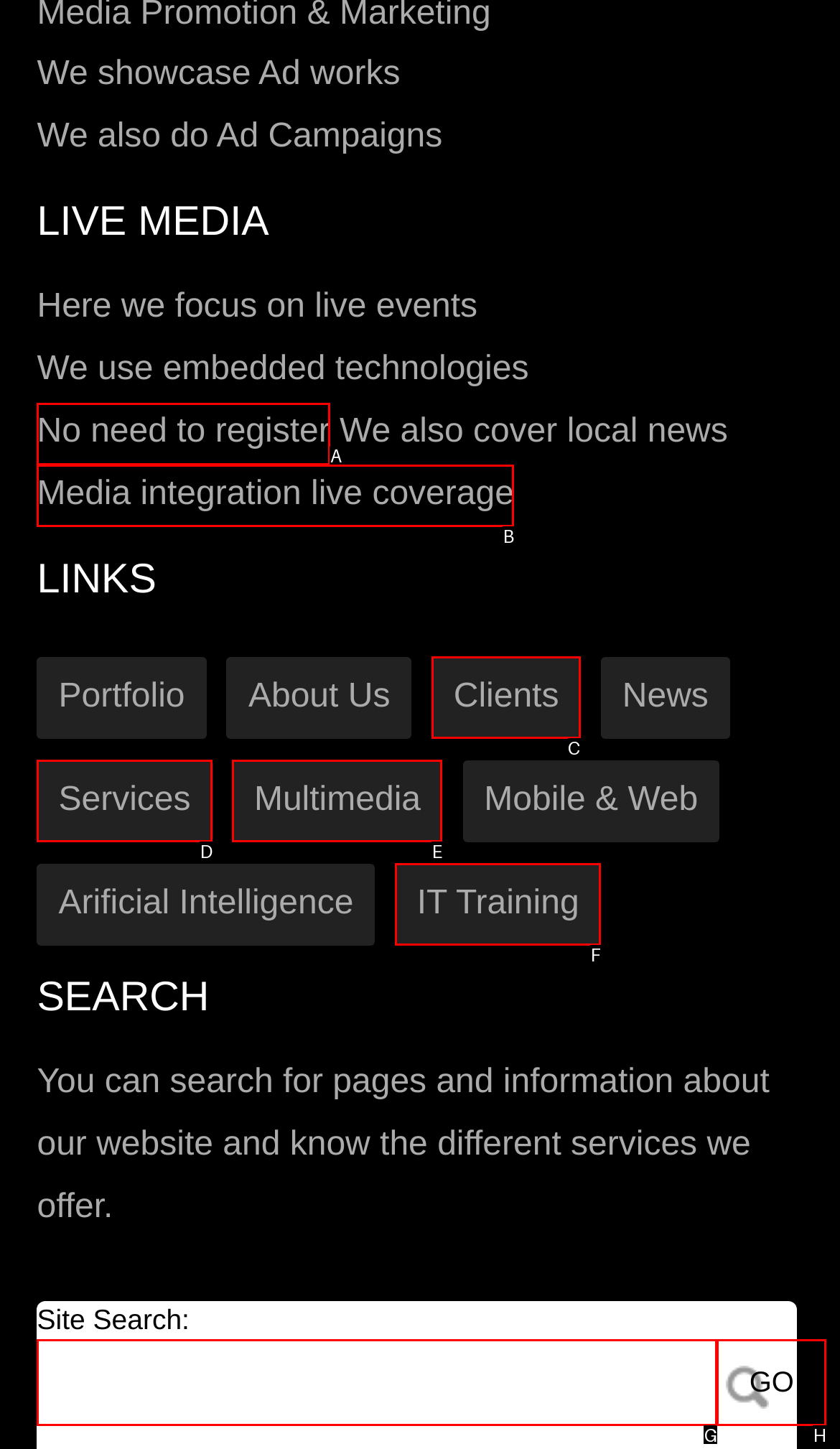Select the letter that aligns with the description: Clients. Answer with the letter of the selected option directly.

C